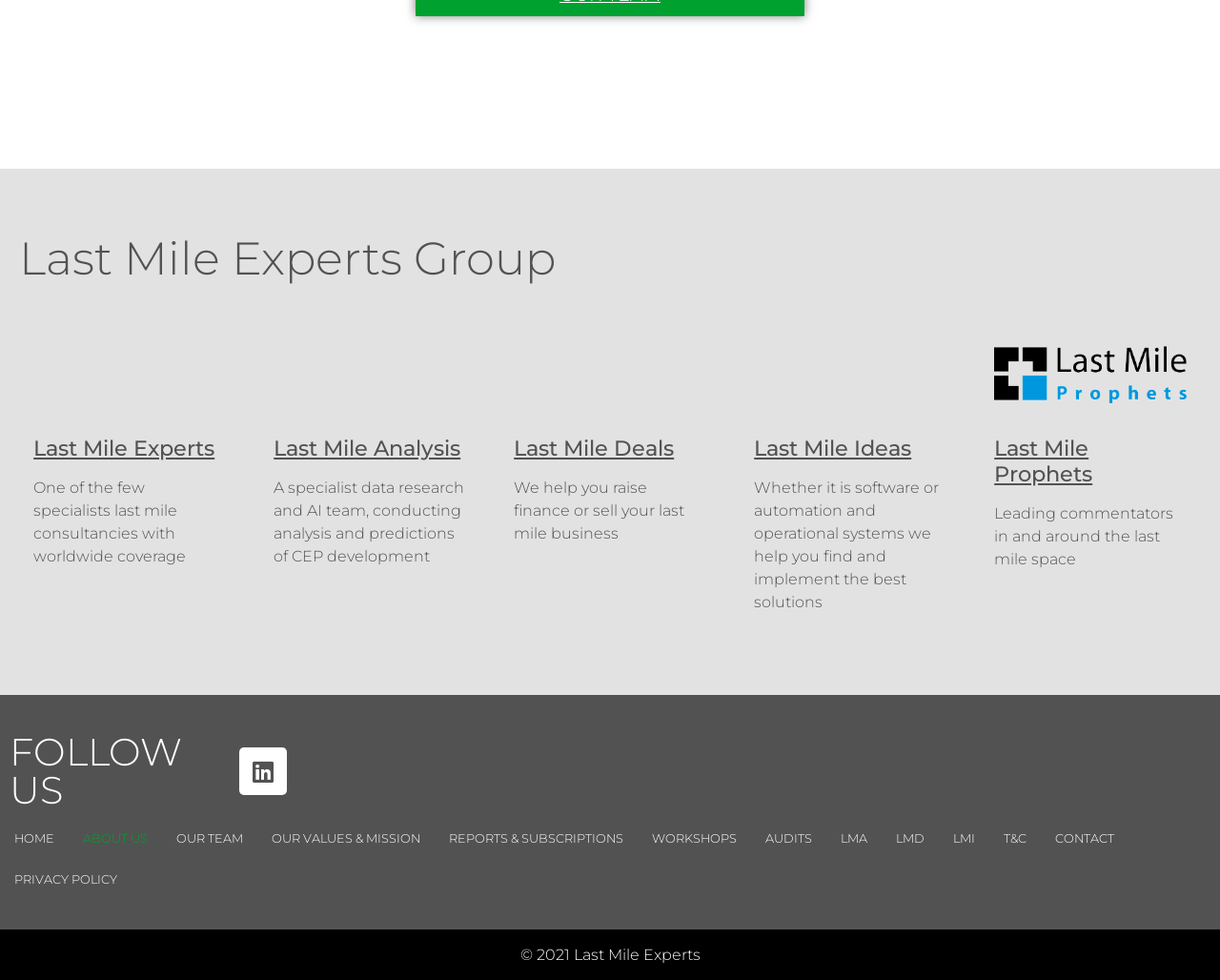What is the copyright year of the consultancy's website?
Using the picture, provide a one-word or short phrase answer.

2021